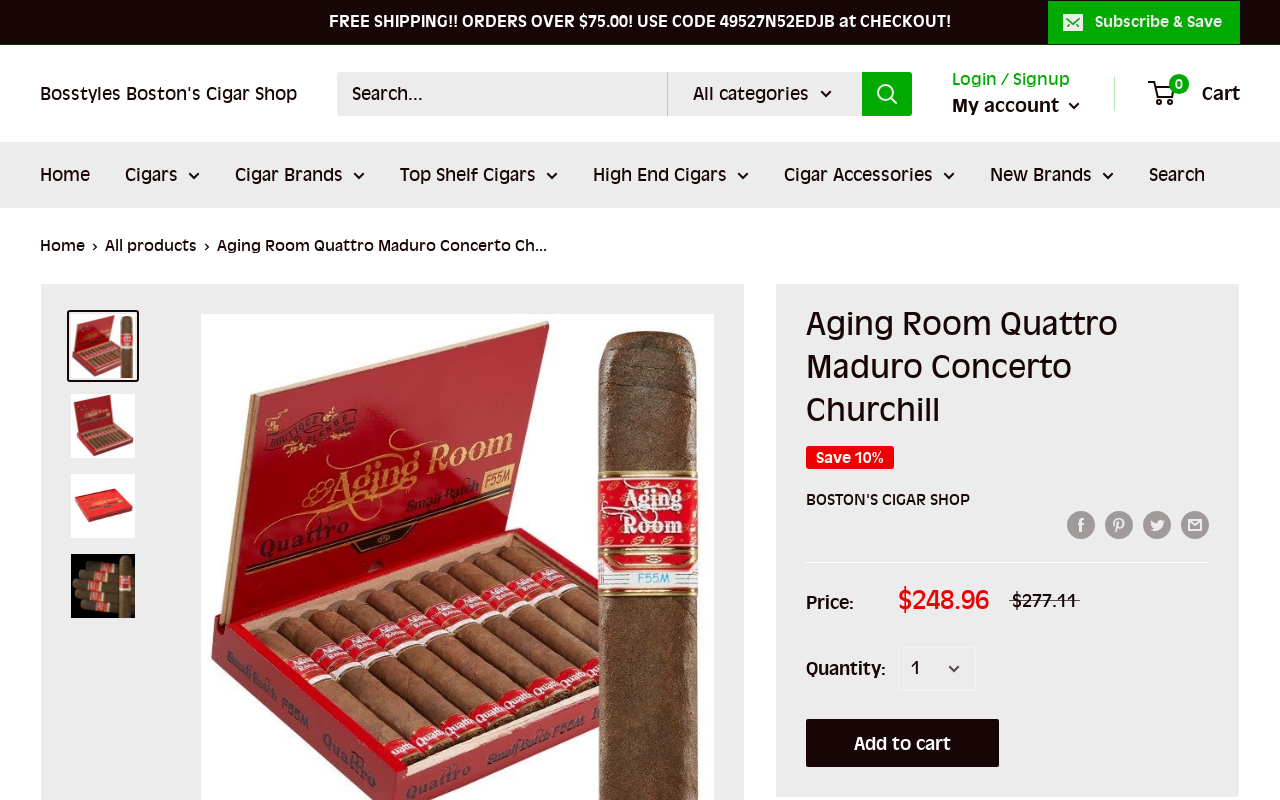Please identify the bounding box coordinates of the clickable area that will allow you to execute the instruction: "Login to account".

[0.744, 0.086, 0.836, 0.111]